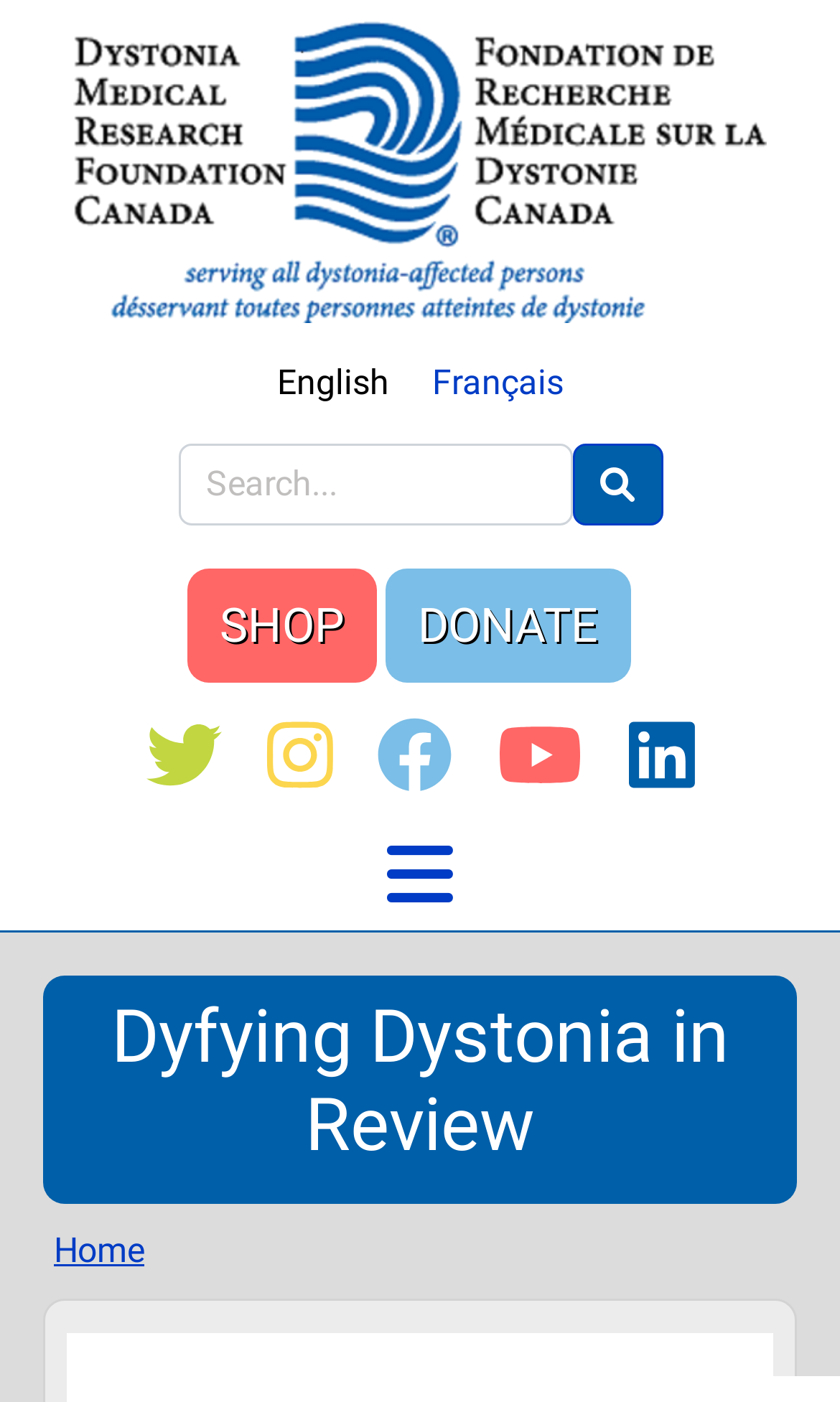Please predict the bounding box coordinates of the element's region where a click is necessary to complete the following instruction: "donate now". The coordinates should be represented by four float numbers between 0 and 1, i.e., [left, top, right, bottom].

[0.49, 0.422, 0.721, 0.47]